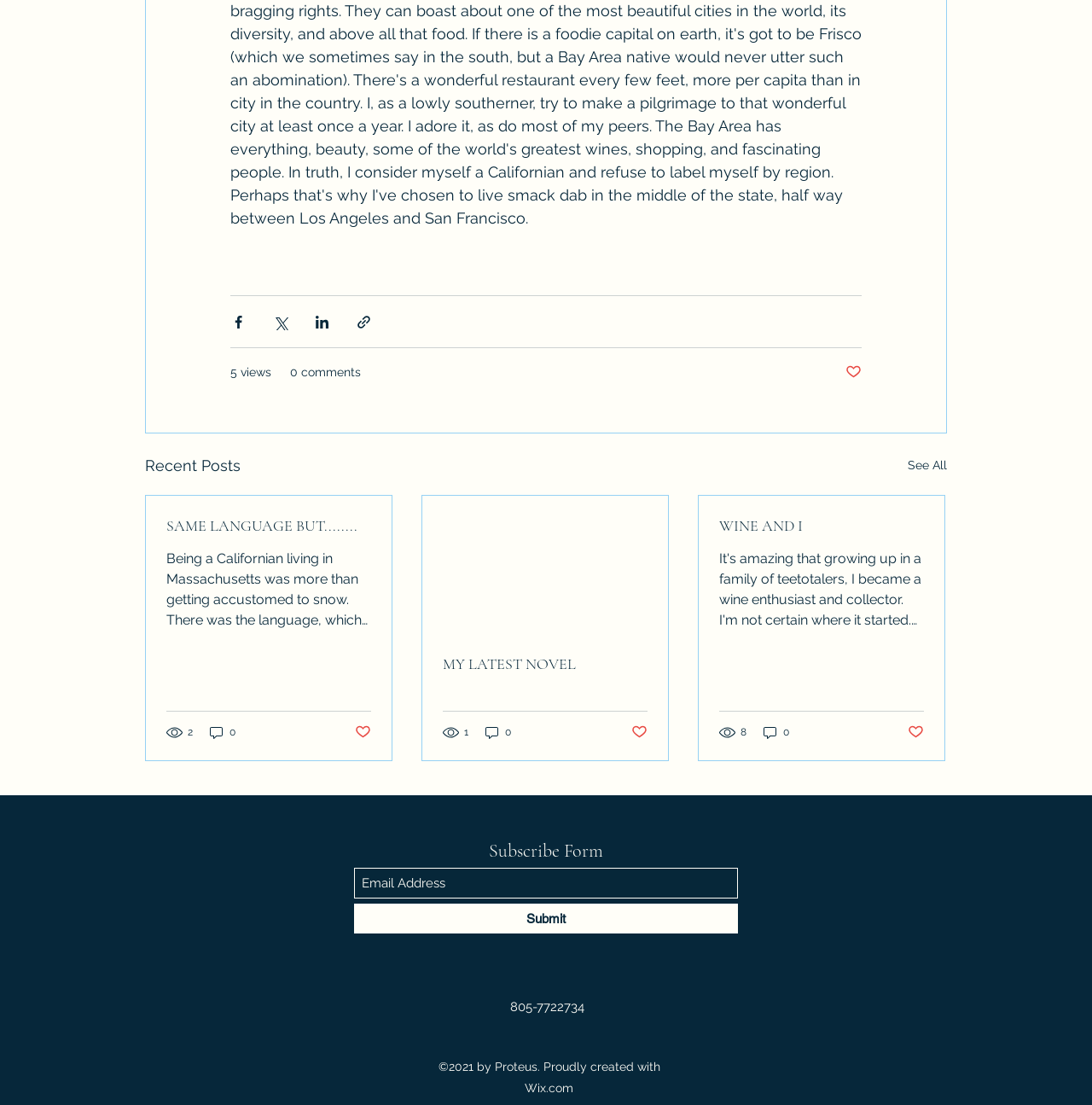Bounding box coordinates are specified in the format (top-left x, top-left y, bottom-right x, bottom-right y). All values are floating point numbers bounded between 0 and 1. Please provide the bounding box coordinate of the region this sentence describes: alt="Car Care Center Dubai"

None